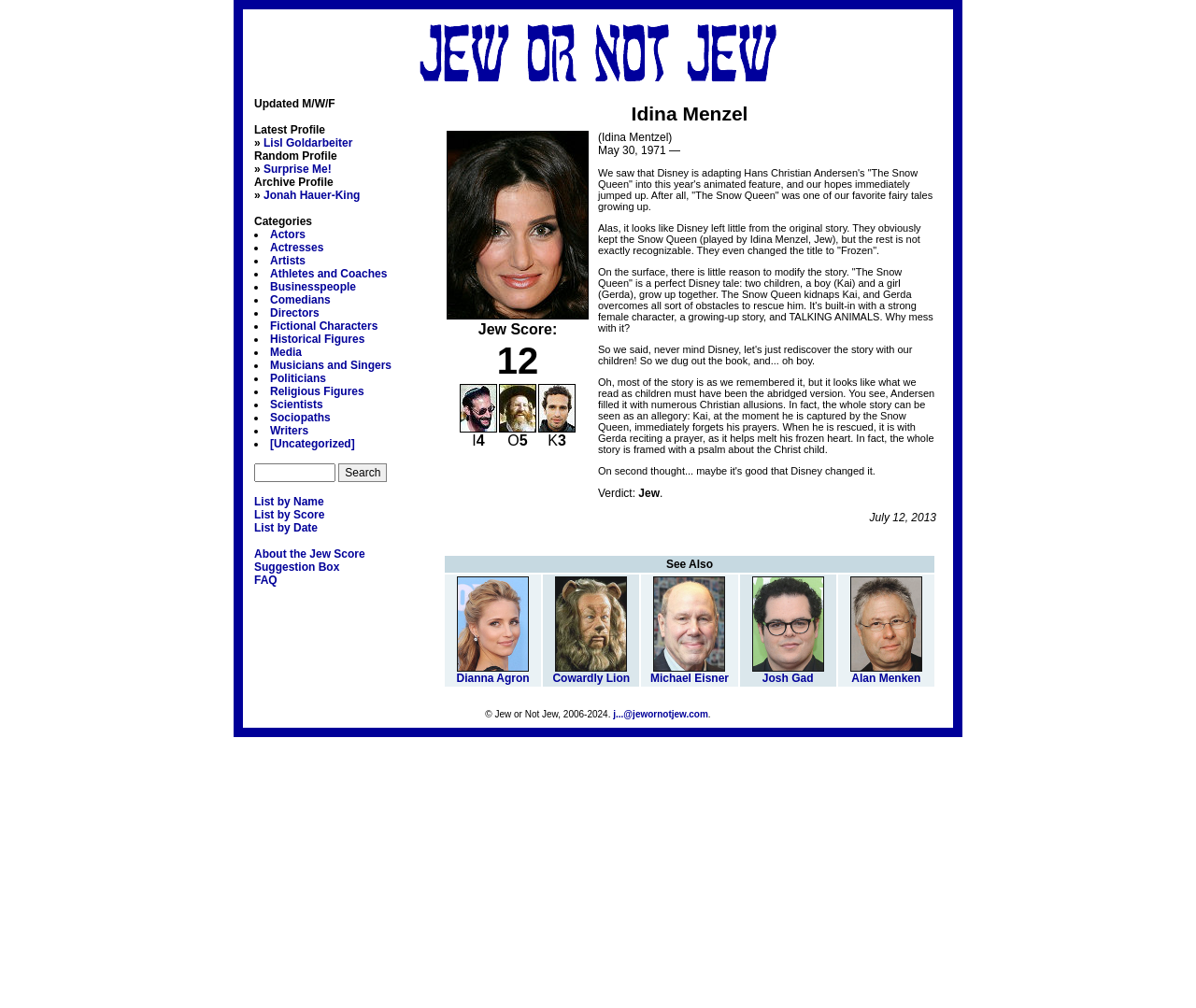Please find the bounding box coordinates for the clickable element needed to perform this instruction: "View Idina Menzel's profile".

[0.366, 0.096, 0.788, 0.689]